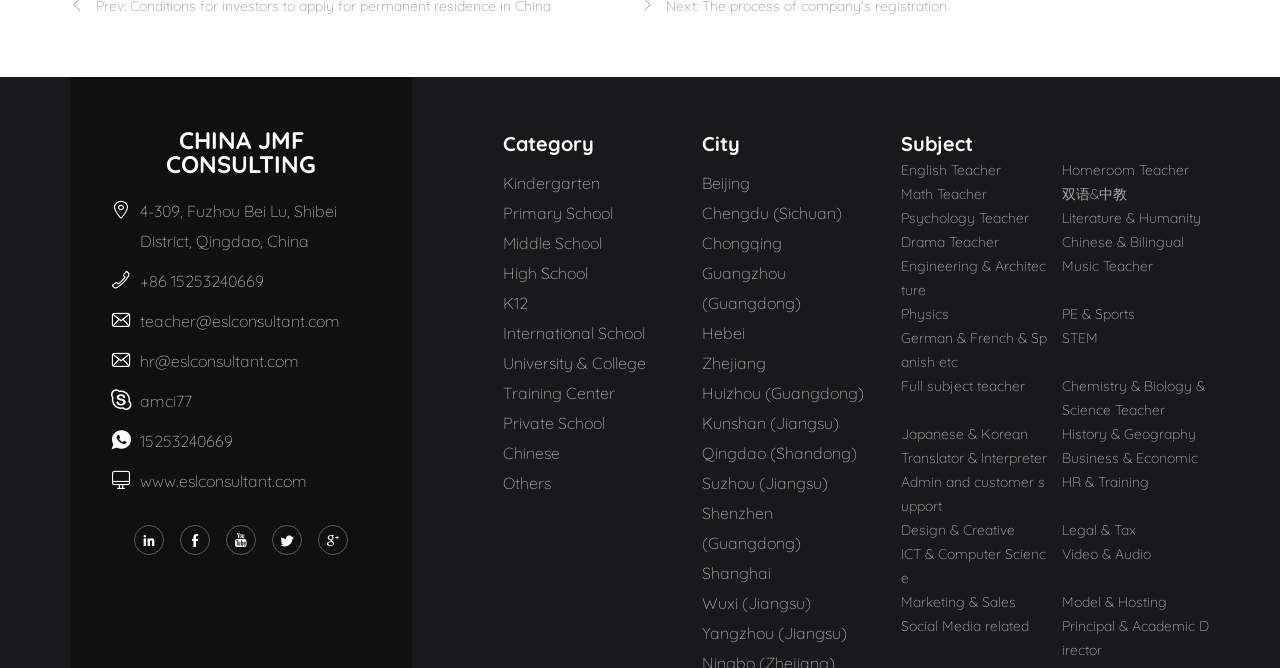Please locate the bounding box coordinates for the element that should be clicked to achieve the following instruction: "Select 'Qingdao (Shandong)' as the city". Ensure the coordinates are given as four float numbers between 0 and 1, i.e., [left, top, right, bottom].

[0.549, 0.654, 0.681, 0.699]